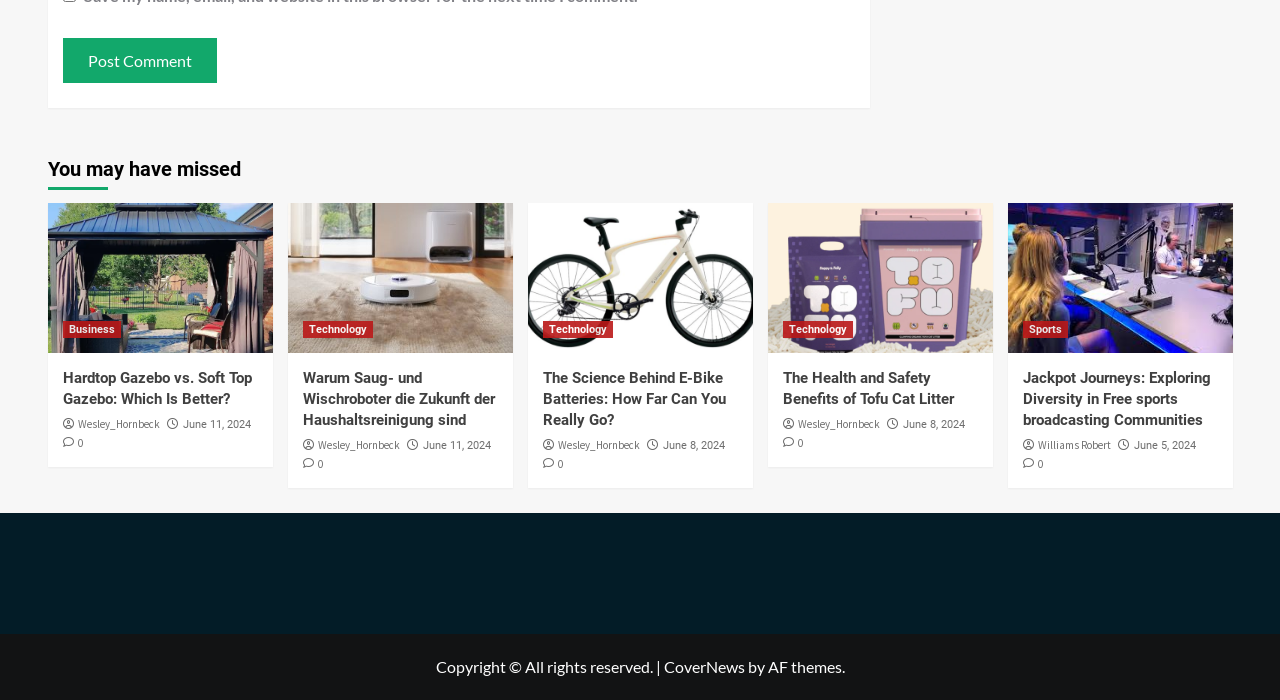Predict the bounding box for the UI component with the following description: "Tweet".

None